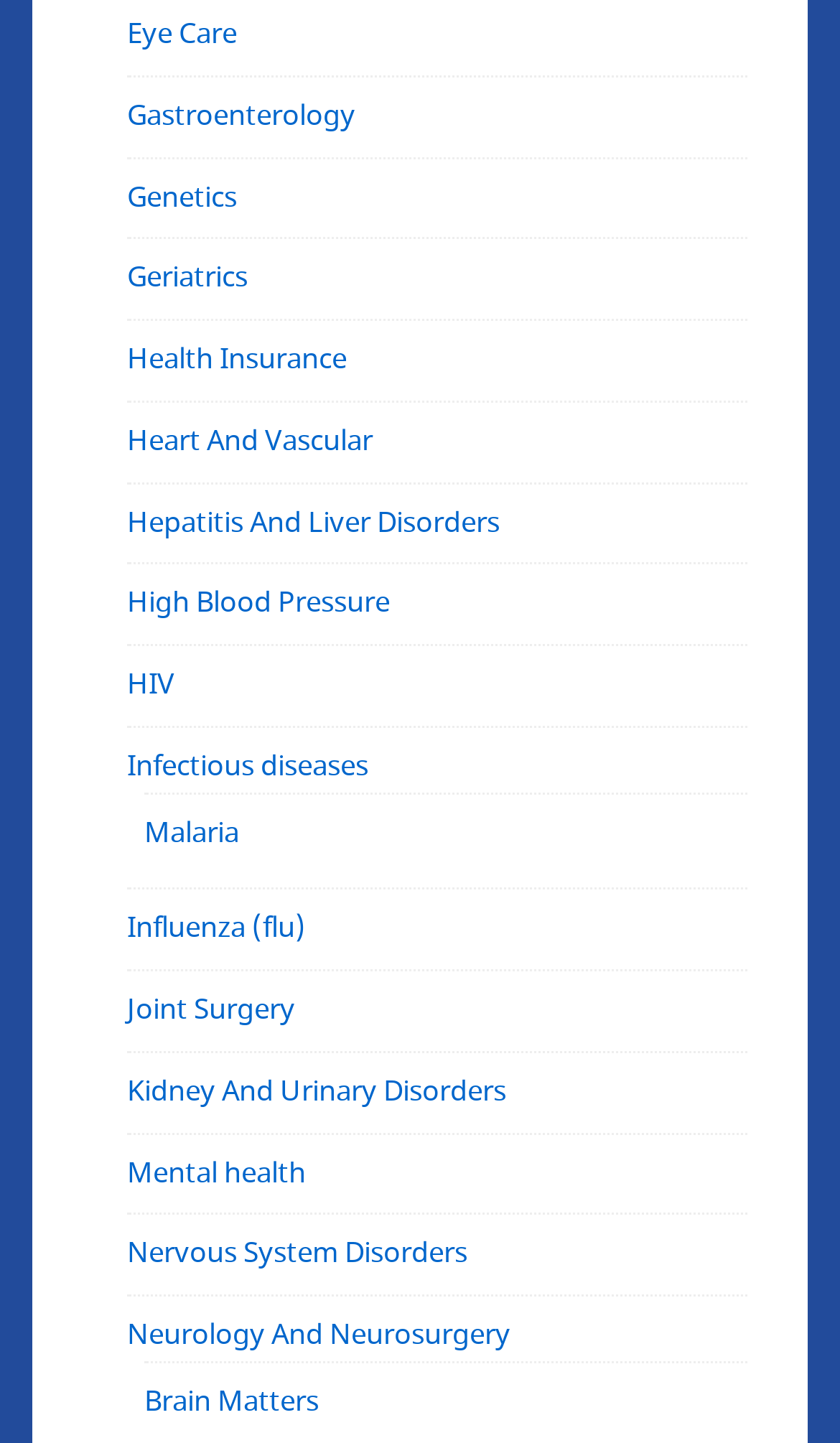Can you pinpoint the bounding box coordinates for the clickable element required for this instruction: "Read about Heart And Vascular"? The coordinates should be four float numbers between 0 and 1, i.e., [left, top, right, bottom].

[0.151, 0.291, 0.444, 0.319]